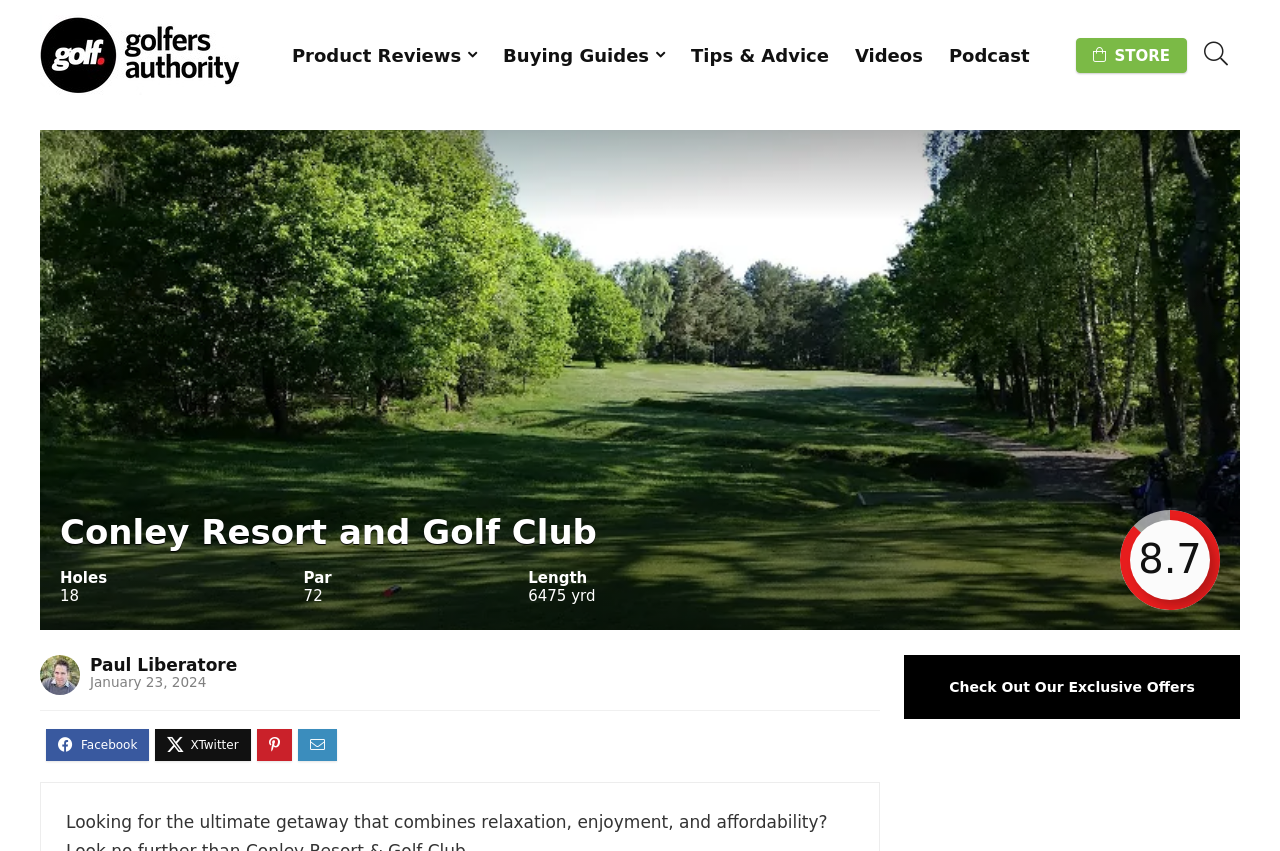Provide the bounding box coordinates in the format (top-left x, top-left y, bottom-right x, bottom-right y). All values are floating point numbers between 0 and 1. Determine the bounding box coordinate of the UI element described as: Buying Guides

[0.383, 0.03, 0.53, 0.099]